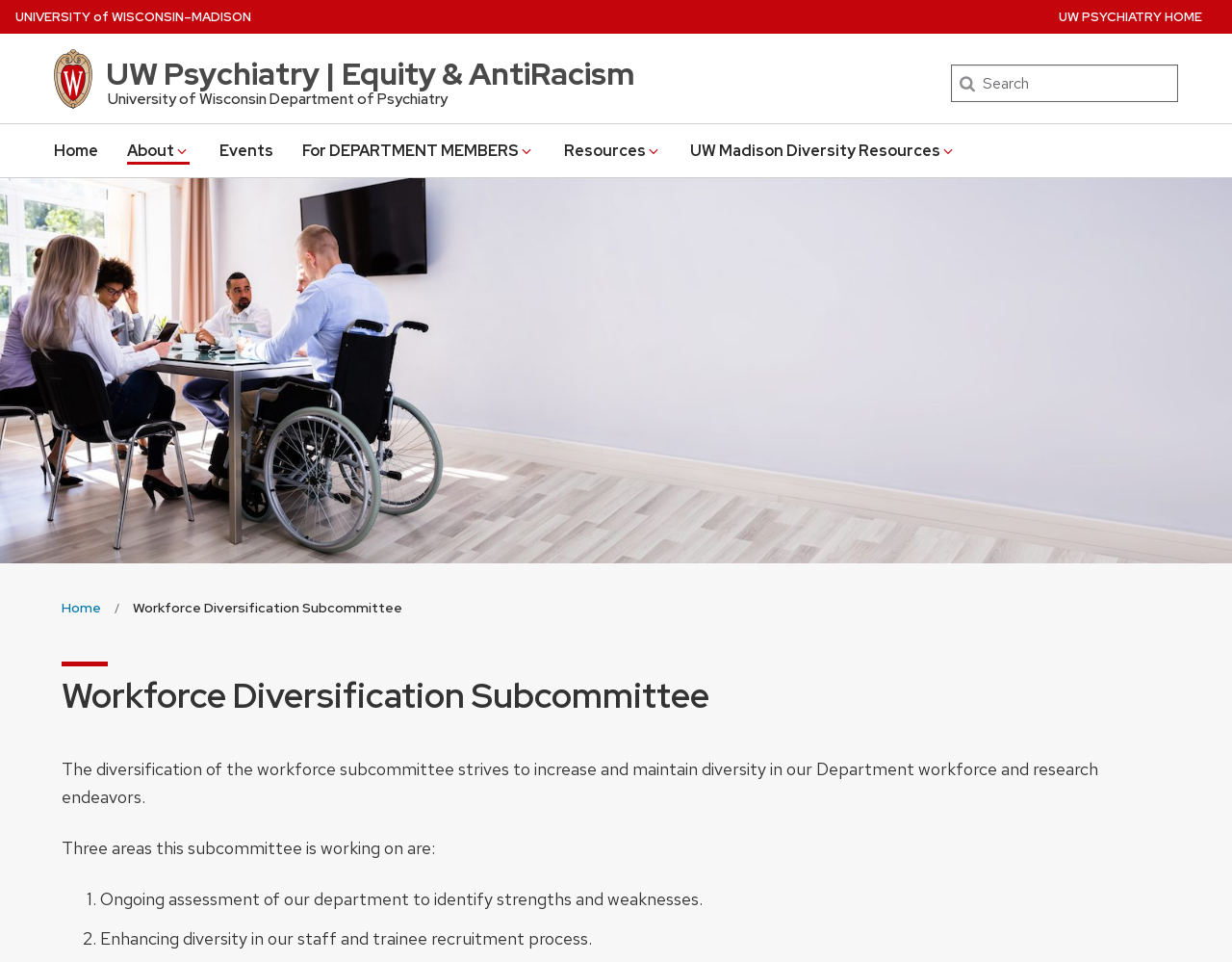Please find and report the bounding box coordinates of the element to click in order to perform the following action: "Search". The coordinates should be expressed as four float numbers between 0 and 1, in the format [left, top, right, bottom].

[0.772, 0.067, 0.956, 0.106]